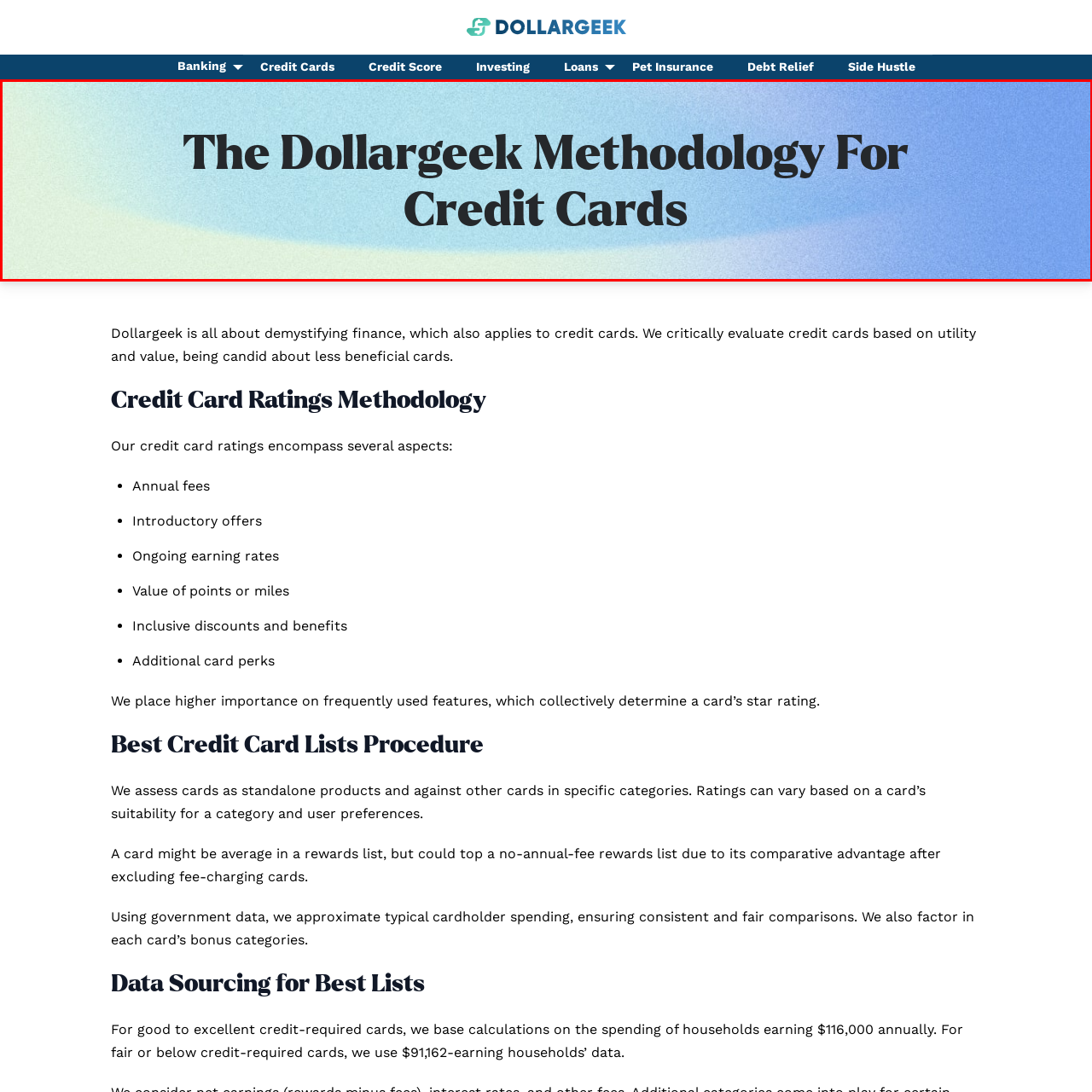Give an elaborate description of the visual elements within the red-outlined box.

The image features a visually striking header titled "The Dollargeek Methodology For Credit Cards" presented in a bold, elegant font. The background subtly transitions from a soft, creamy hue to a serene blue gradient, enhancing the overall aesthetic appeal. This title serves as the focal point for a section dedicated to demystifying and evaluating credit cards, signifying the importance of understanding various aspects of credit card features, utility, and value. The design elements effectively embody the informative and engaging nature of the content that follows, inviting readers to explore the comprehensive analysis of credit cards offered by DollarGeek.